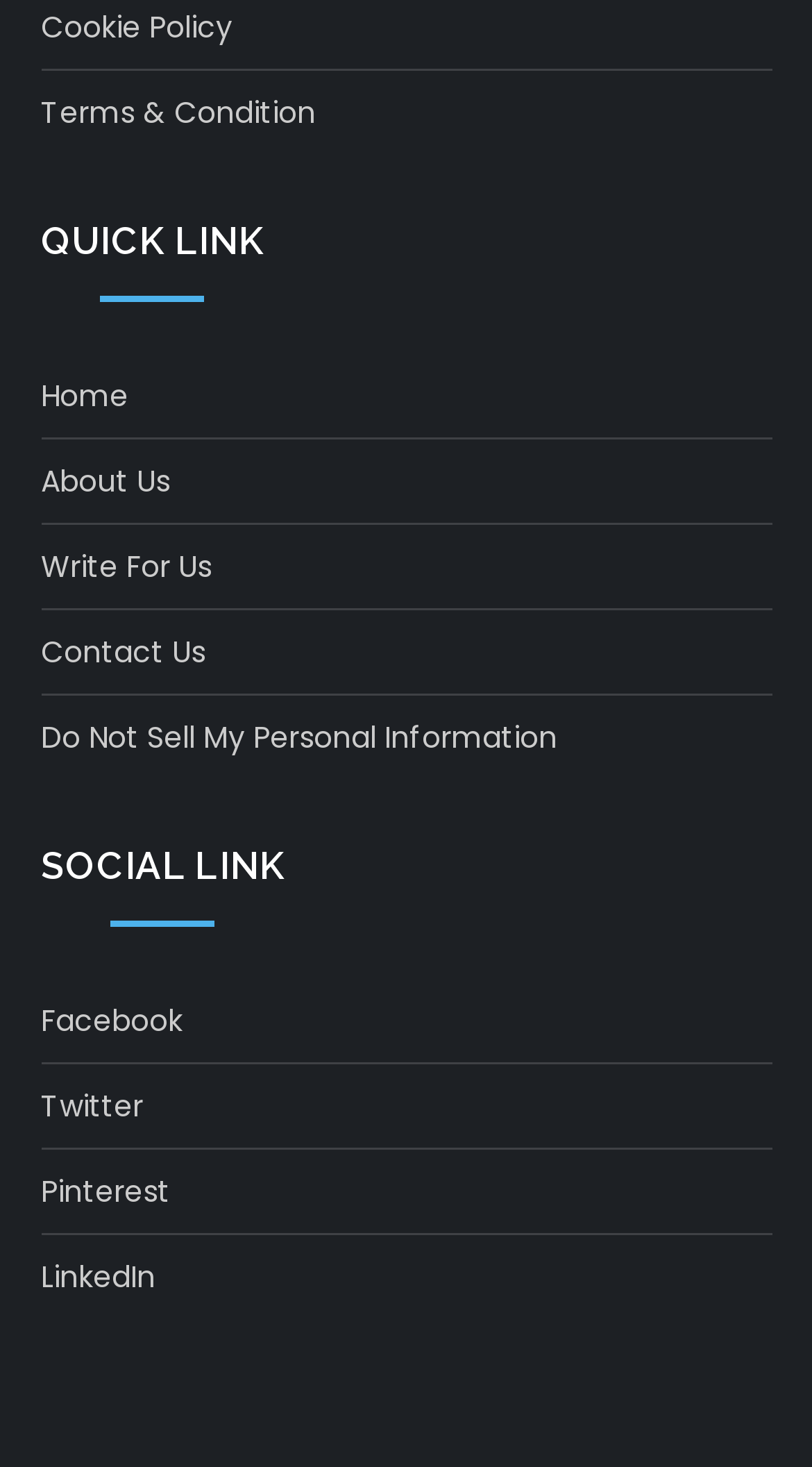Please give the bounding box coordinates of the area that should be clicked to fulfill the following instruction: "View terms and conditions". The coordinates should be in the format of four float numbers from 0 to 1, i.e., [left, top, right, bottom].

[0.05, 0.058, 0.388, 0.095]